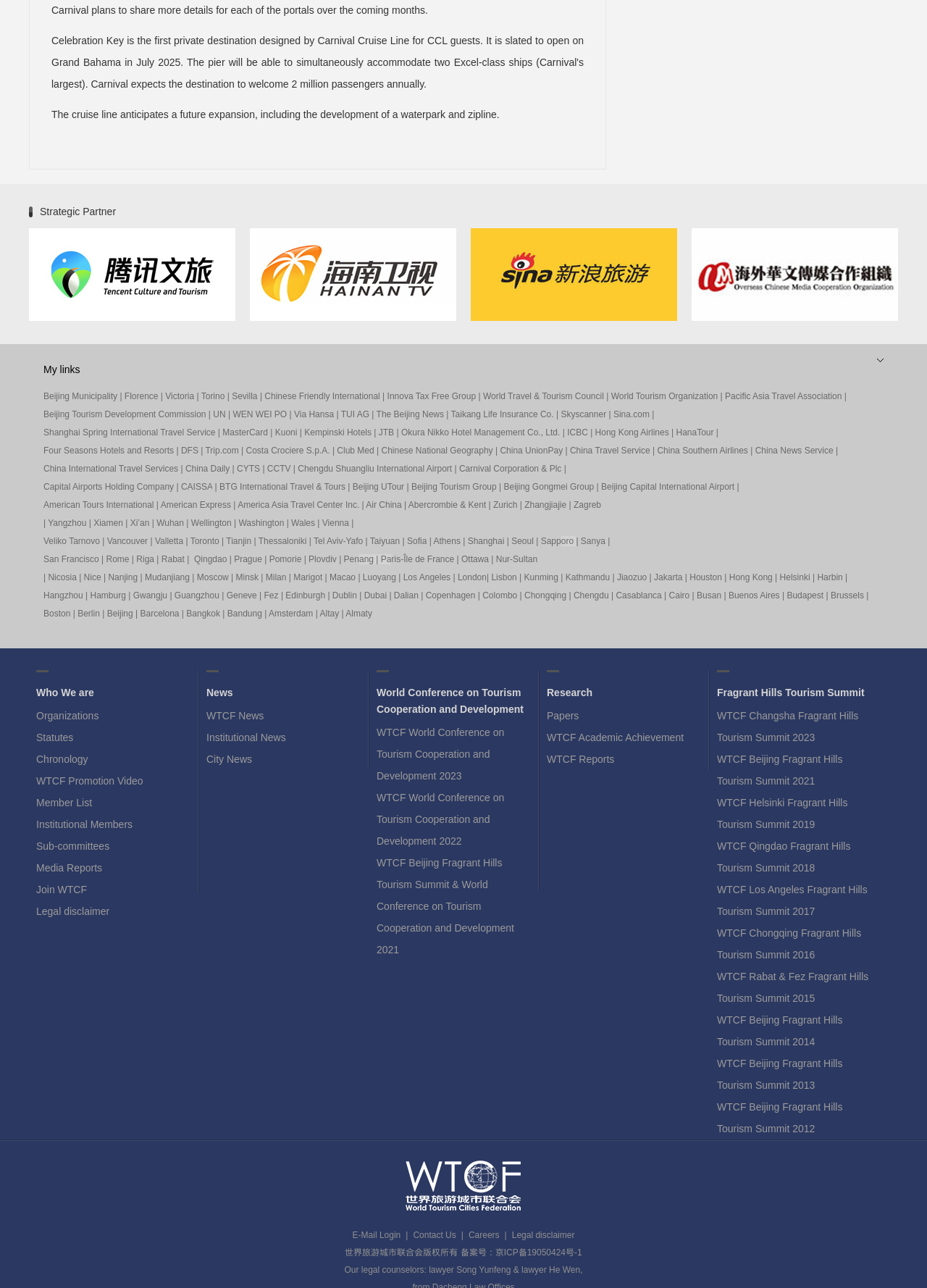Identify the bounding box coordinates of the element to click to follow this instruction: 'Check the information of Shanghai Spring International Travel Service'. Ensure the coordinates are four float values between 0 and 1, provided as [left, top, right, bottom].

[0.047, 0.332, 0.232, 0.34]